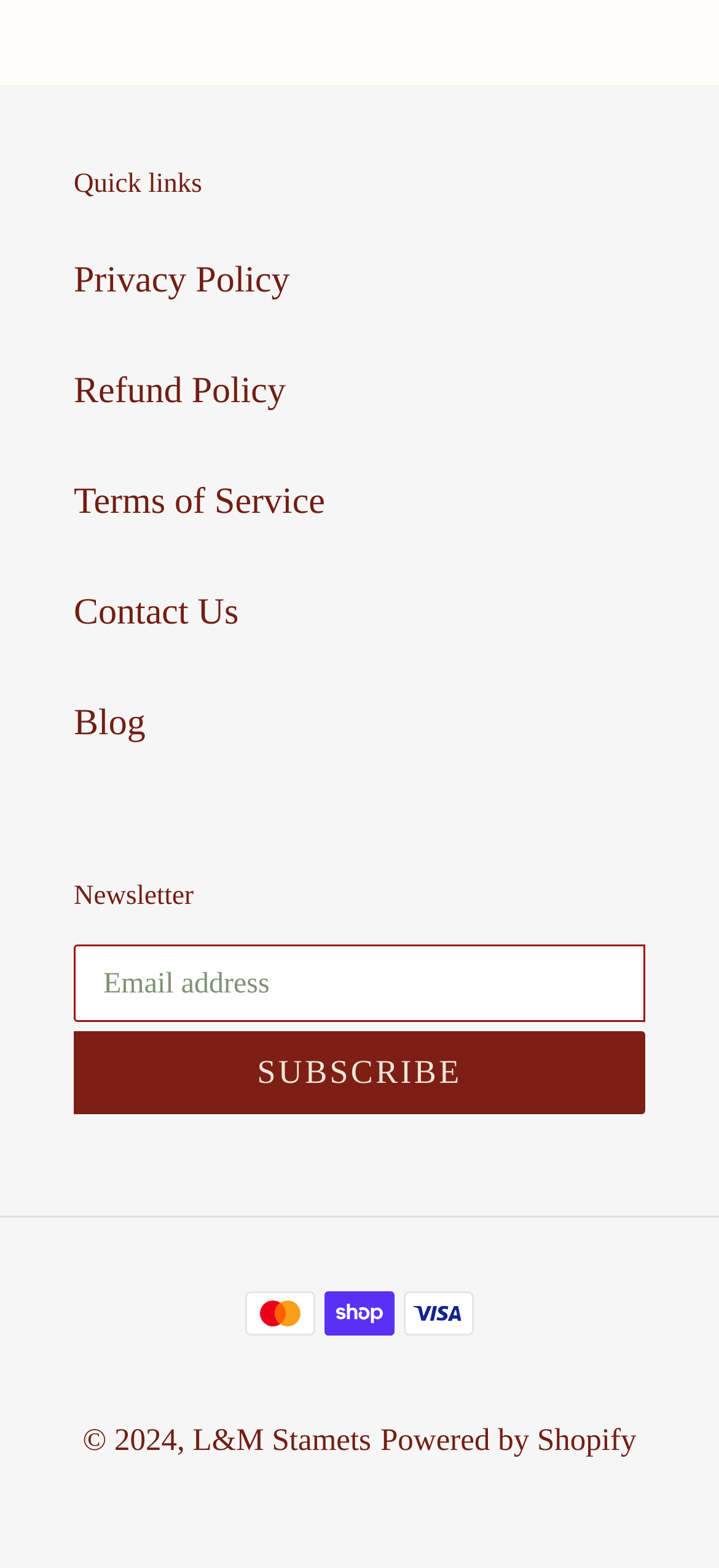Provide the bounding box coordinates of the section that needs to be clicked to accomplish the following instruction: "Visit the blog."

[0.103, 0.448, 0.202, 0.474]